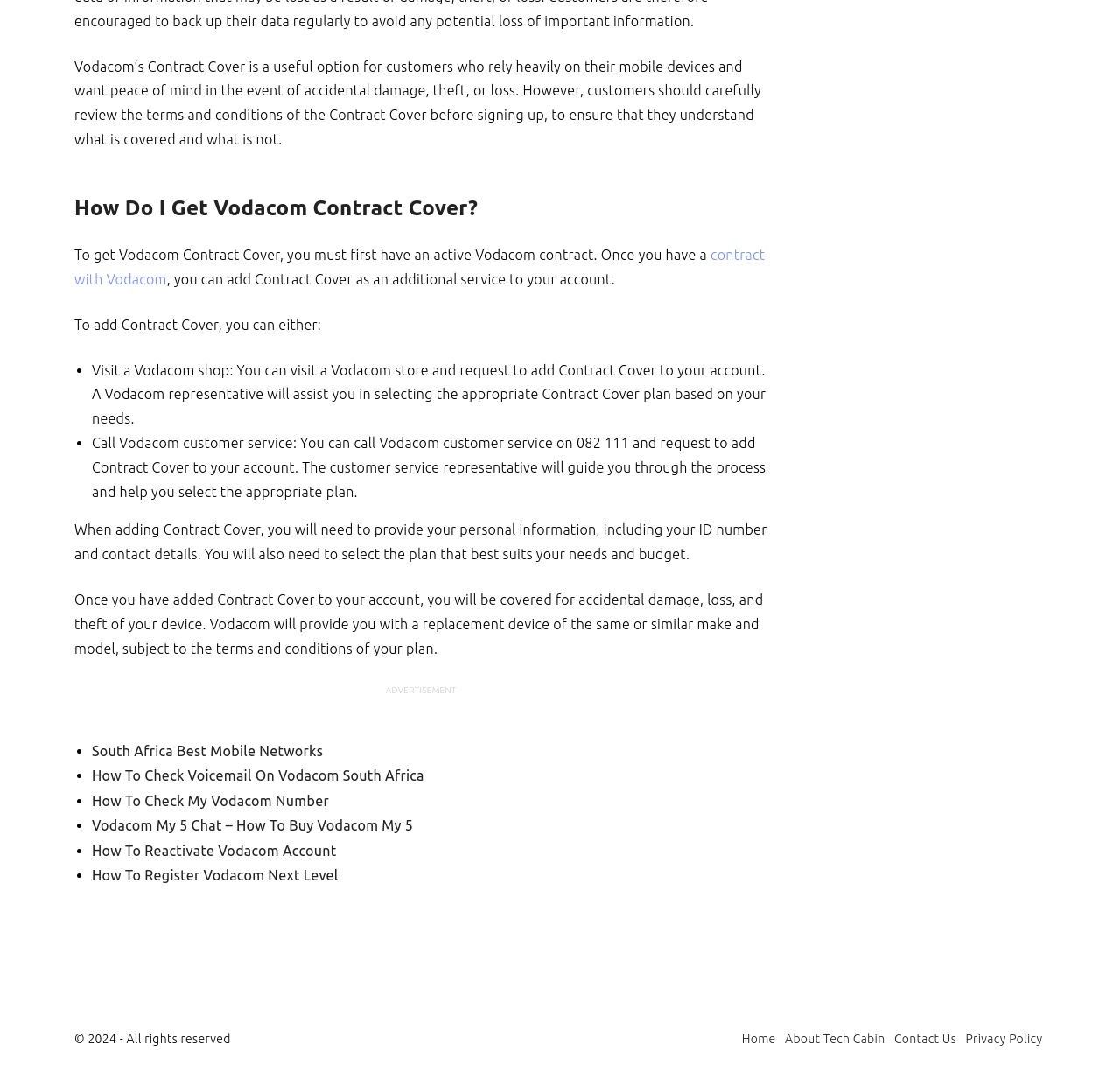Answer this question using a single word or a brief phrase:
What is required to add Contract Cover?

Personal info and plan selection